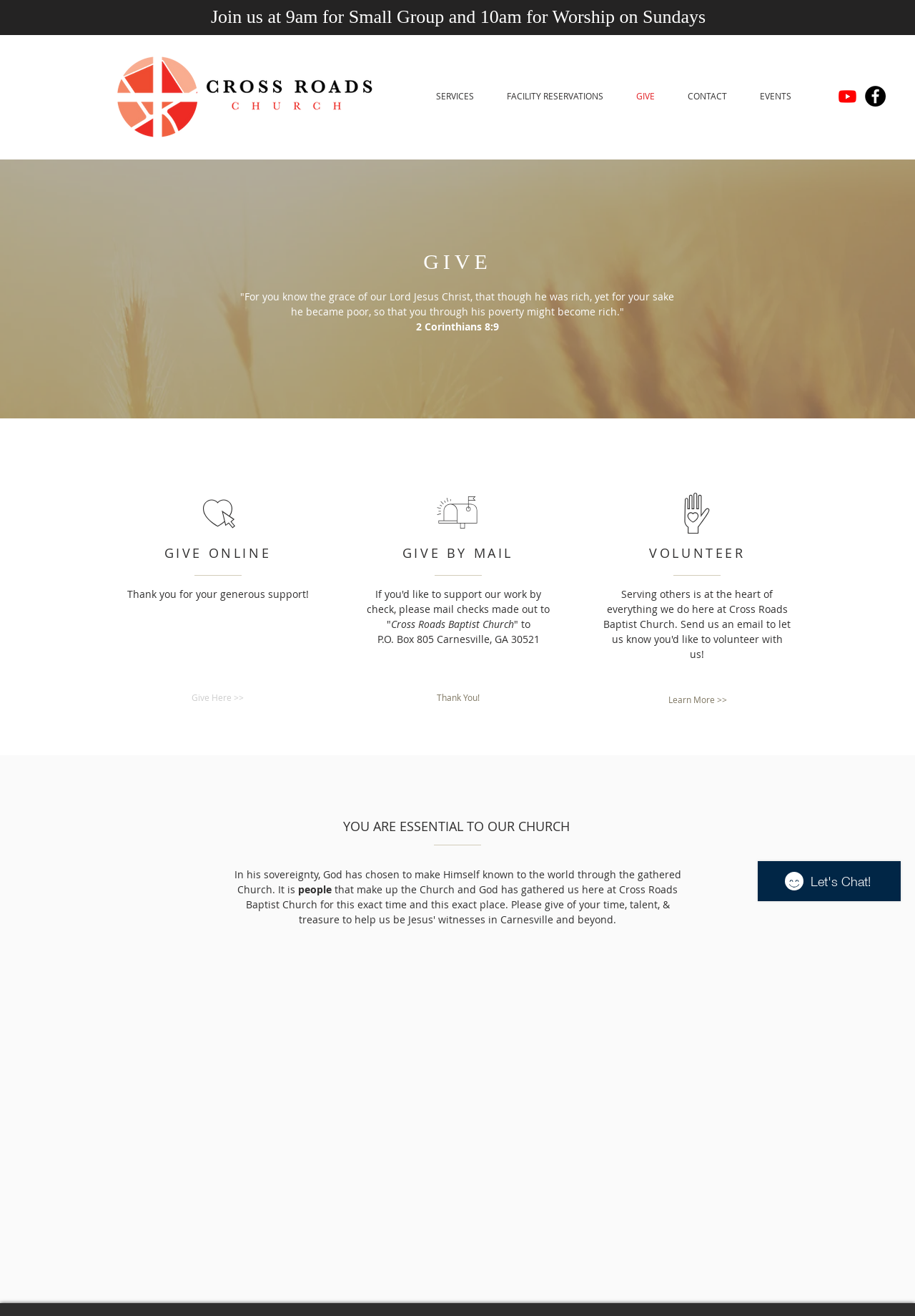Mark the bounding box of the element that matches the following description: "Thank You!".

[0.455, 0.524, 0.546, 0.536]